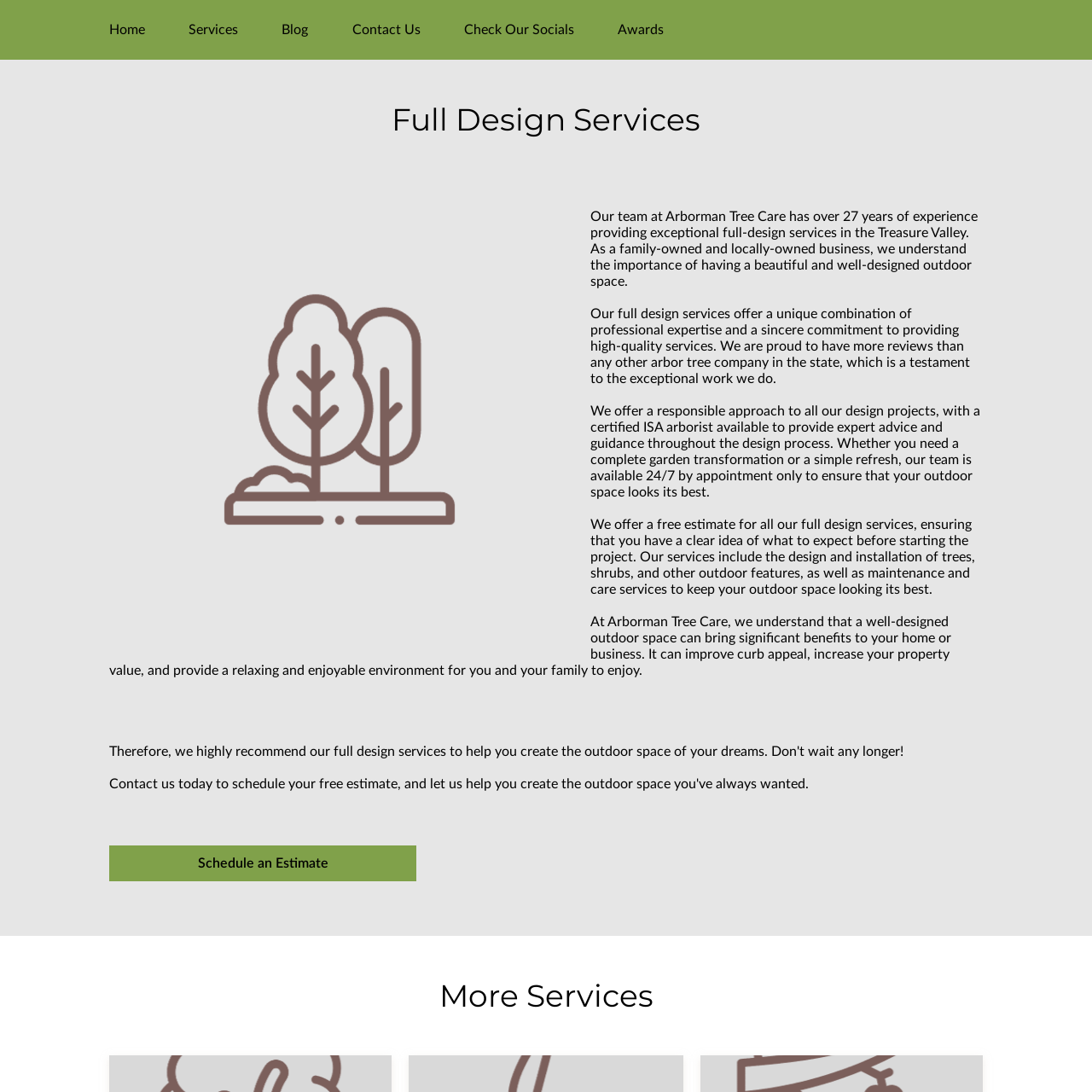Indicate the bounding box coordinates of the element that must be clicked to execute the instruction: "Read about Full Design Services". The coordinates should be given as four float numbers between 0 and 1, i.e., [left, top, right, bottom].

[0.1, 0.092, 0.9, 0.127]